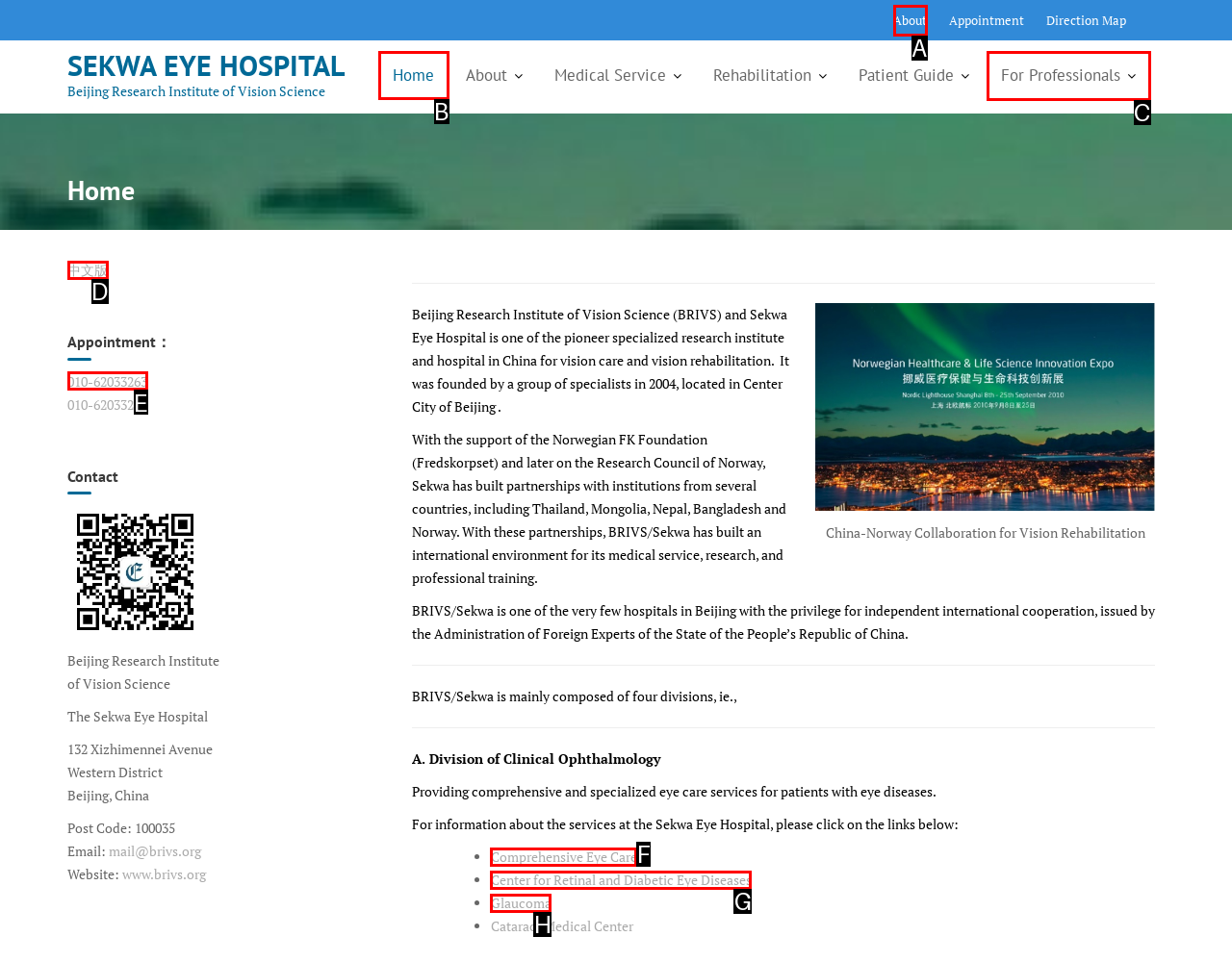Tell me which option best matches this description: Glaucoma
Answer with the letter of the matching option directly from the given choices.

H